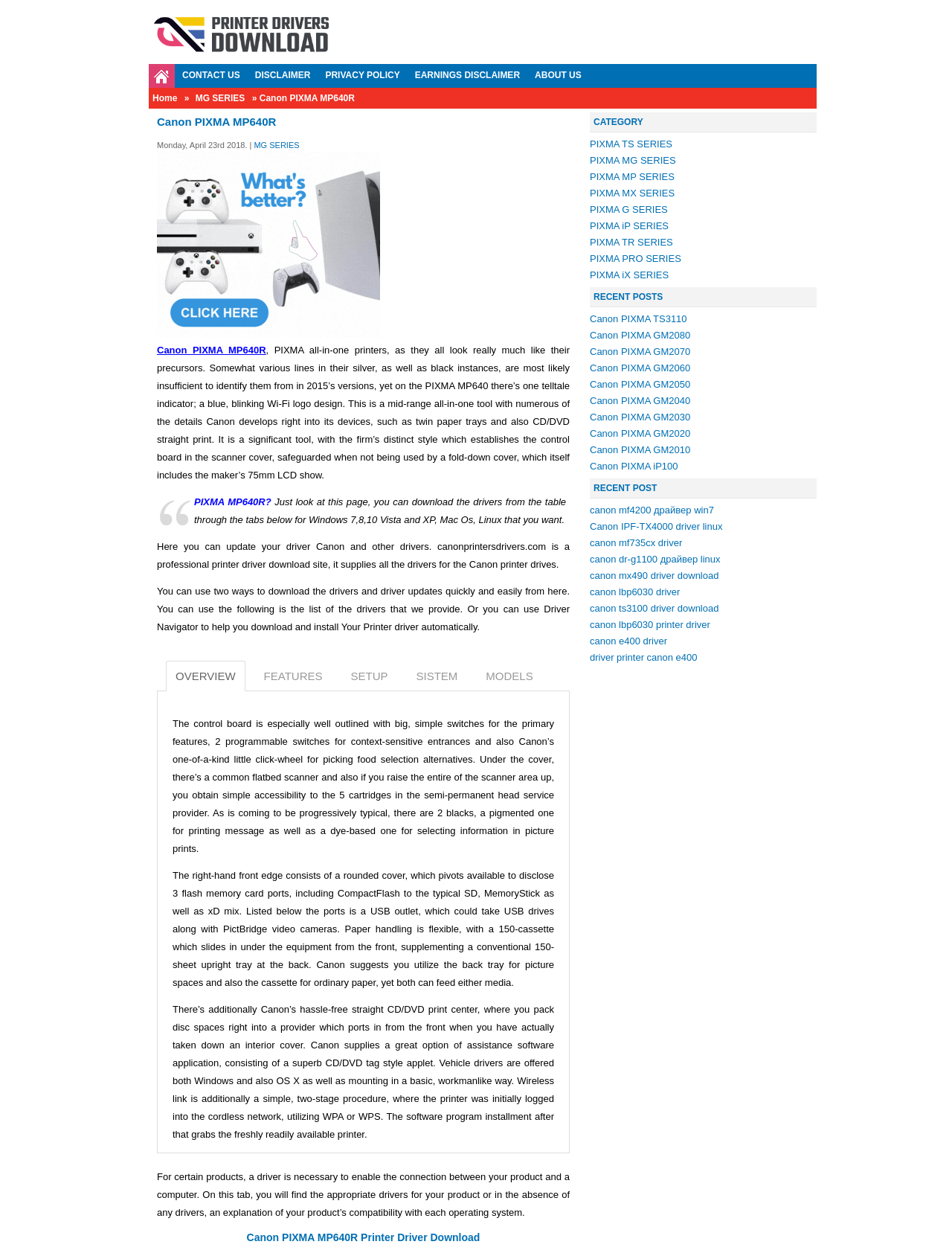Give a detailed account of the webpage, highlighting key information.

This webpage is about the Canon PIXMA MP640R printer, providing information and resources for downloading drivers and learning about the printer's features. 

At the top of the page, there are several links to other Canon printer driver download pages, including the Canon Printers Drivers link, which is accompanied by an image. Below this, there are links to the website's contact, disclaimer, privacy policy, earnings disclaimer, and about us pages.

The main content of the page is divided into two sections. The left section contains a heading with the printer's name, followed by a brief description of the printer, including its features and capabilities. Below this, there is a blockquote with instructions on how to download the drivers from the page. 

Further down, there are several tabs, including Overview, Features, Setup, Sistem, and Models, which provide more detailed information about the printer. The Overview tab is selected by default and contains three paragraphs of text describing the printer's control panel, scanner, and paper handling capabilities.

On the right side of the page, there is a complementary section with a heading labeled CATEGORY, which lists links to various Canon printer series, including PIXMA TS, MG, MP, MX, G, iP, TR, PRO, and iX series. Below this, there is a RECENT POSTS section with links to various Canon printer models, including PIXMA TS3110, GM2080, GM2070, and others.